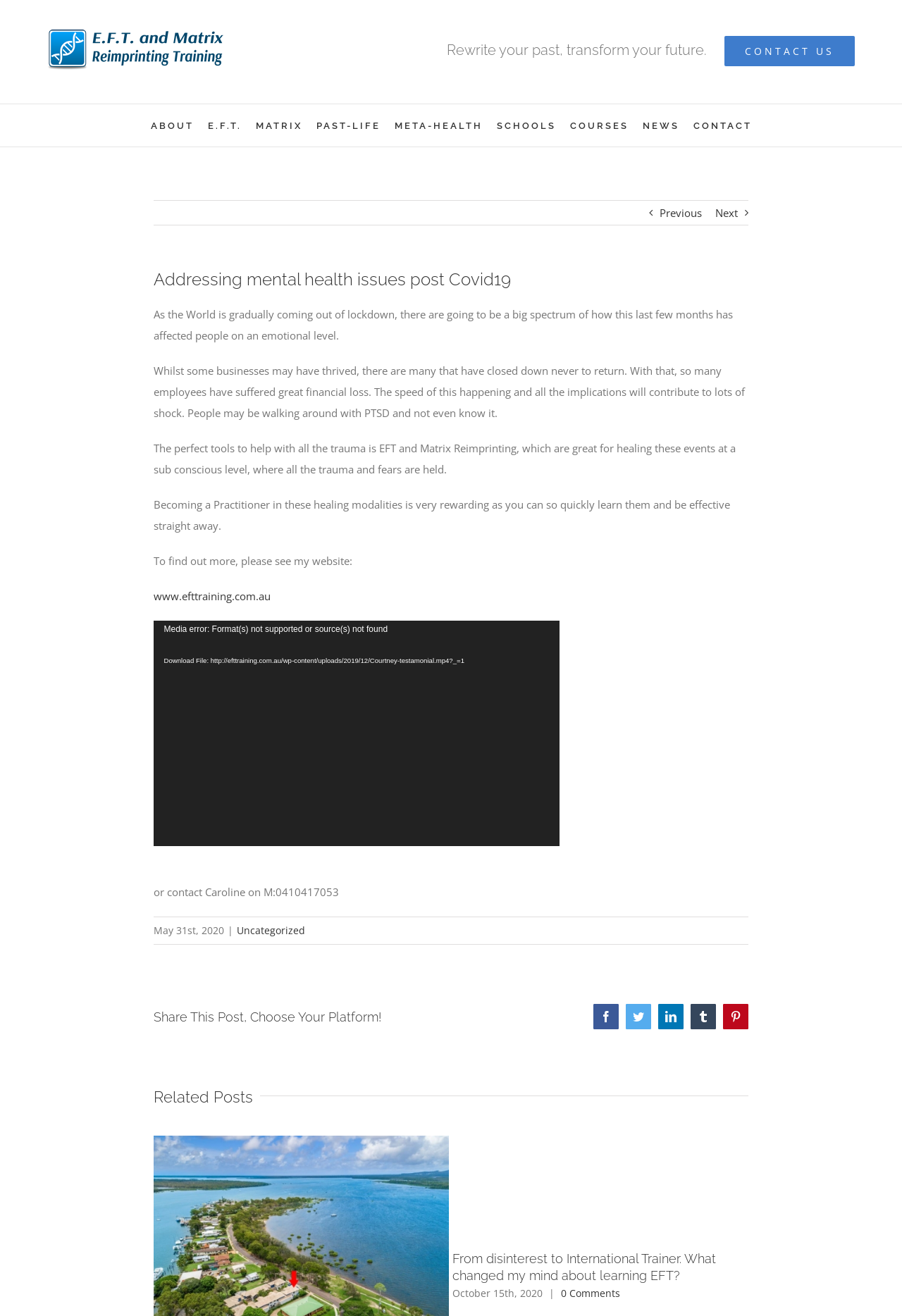Can you show the bounding box coordinates of the region to click on to complete the task described in the instruction: "Go to top of the page"?

[0.904, 0.666, 0.941, 0.685]